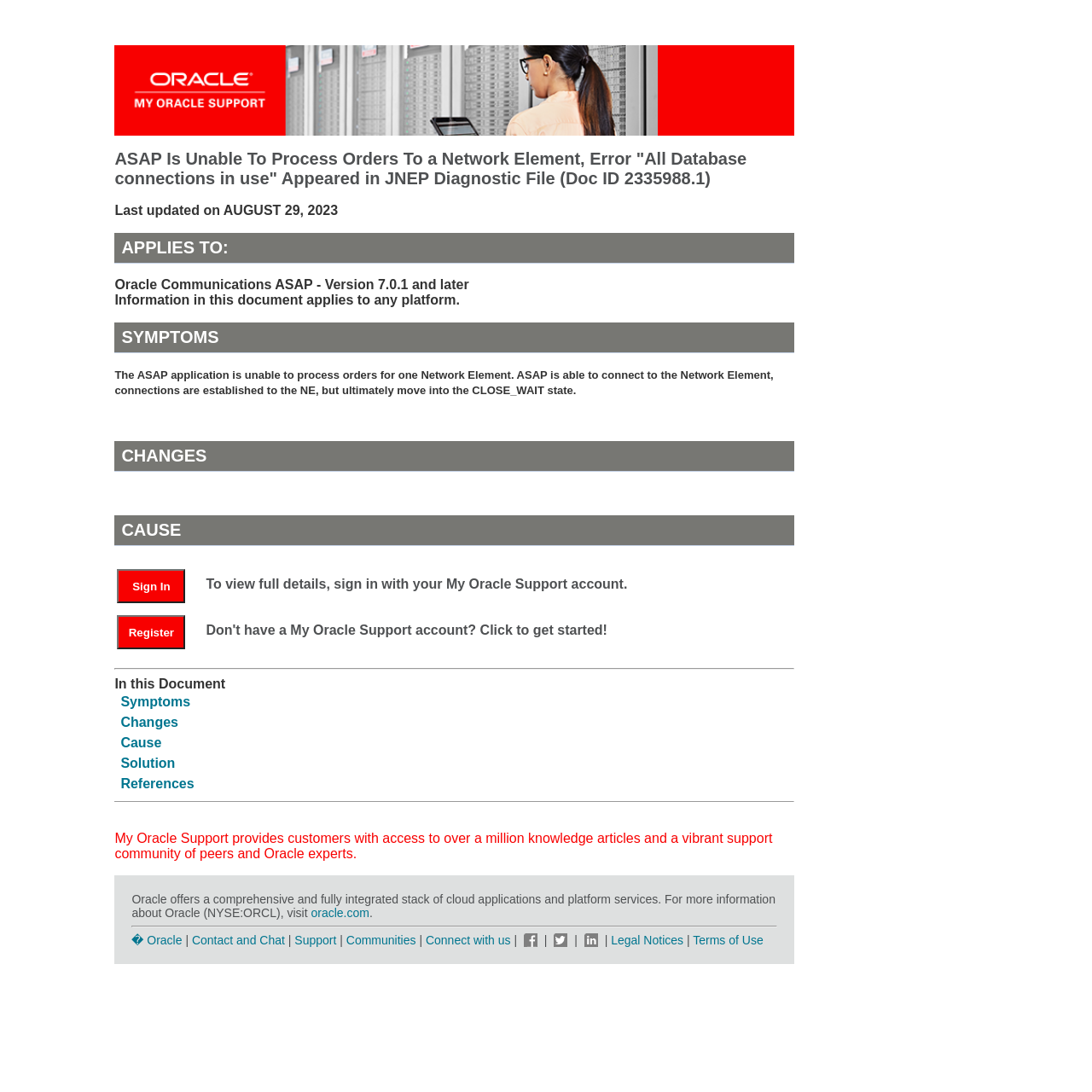Locate the bounding box of the UI element defined by this description: "Support". The coordinates should be given as four float numbers between 0 and 1, formatted as [left, top, right, bottom].

[0.27, 0.854, 0.308, 0.867]